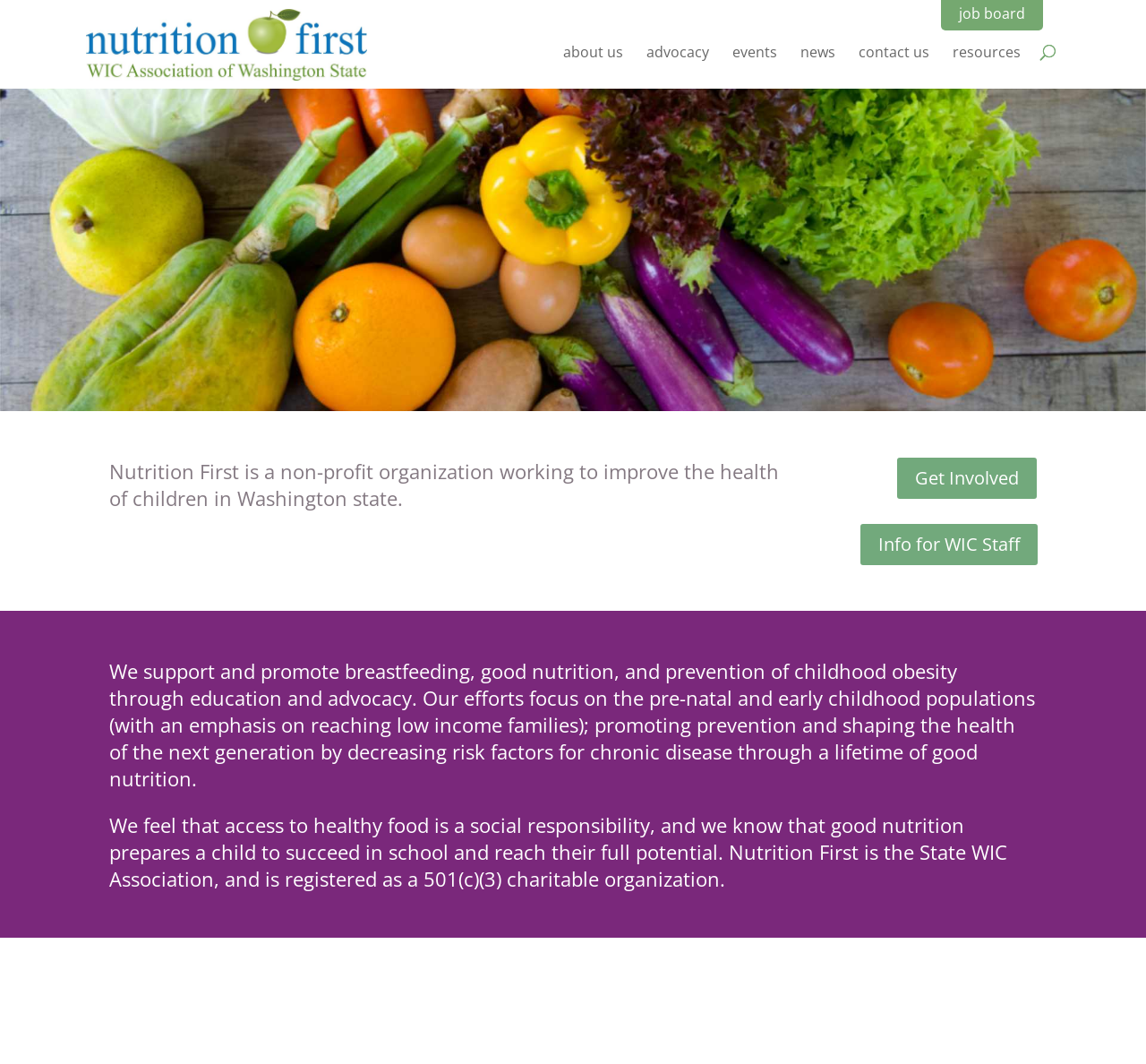What is Nutrition First registered as?
Give a one-word or short phrase answer based on the image.

501(c)(3) charitable organization